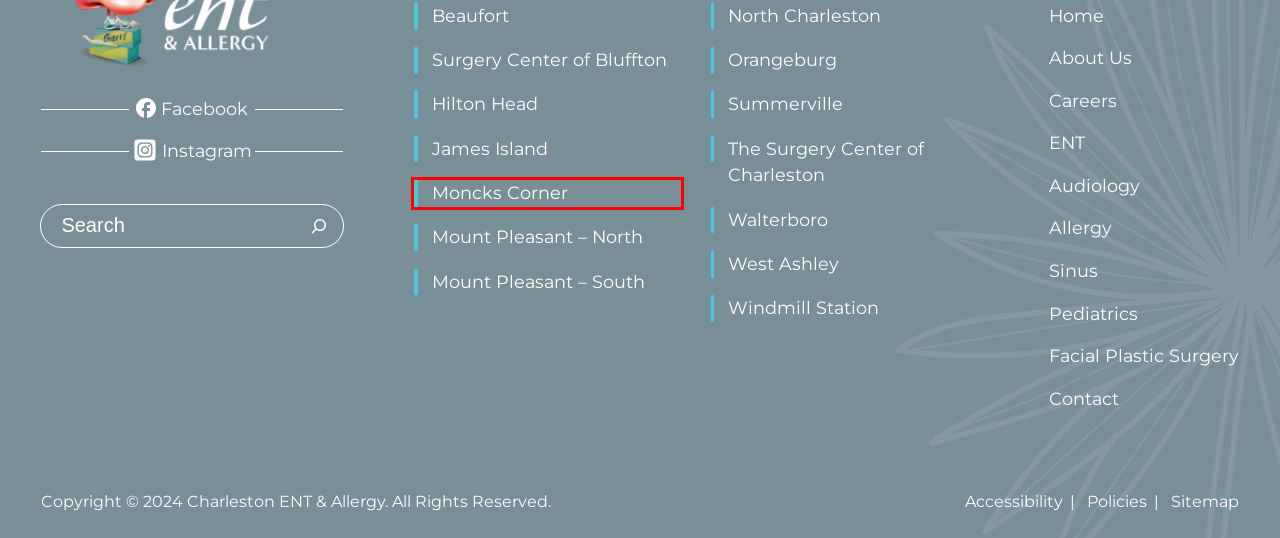A screenshot of a webpage is given with a red bounding box around a UI element. Choose the description that best matches the new webpage shown after clicking the element within the red bounding box. Here are the candidates:
A. Mount Pleasant - North | Charleston ENT
B. About Us | Charleston ENT
C. Culture & Careers | Charleston ENT
D. North Charleston | Charleston ENT
E. Orangeburg | Charleston ENT
F. Policies | Charleston ENT
G. Moncks Corner | Charleston ENT
H. Windmill Station | Charleston ENT

G